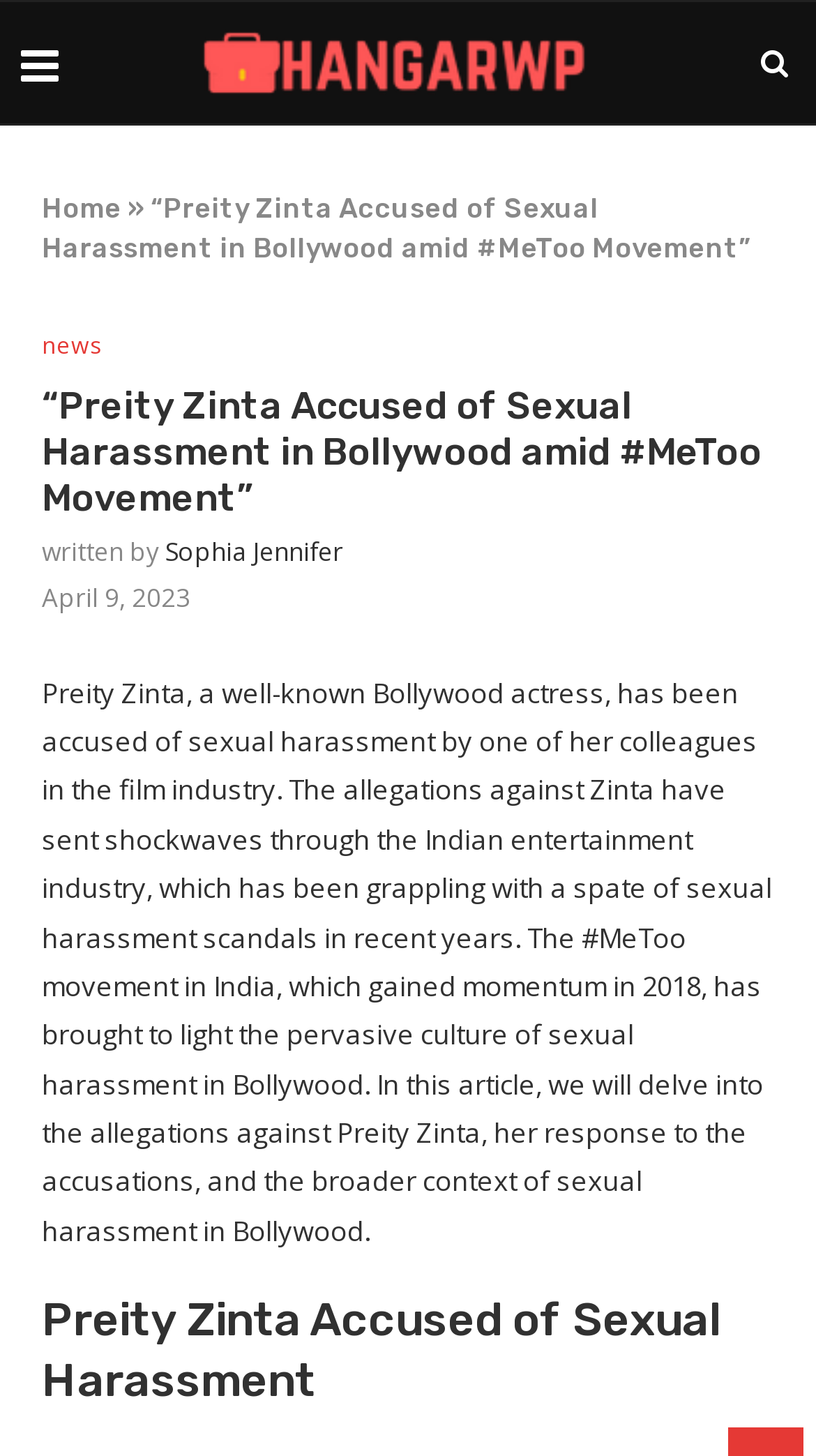When was the article published?
Kindly offer a comprehensive and detailed response to the question.

I found the publication date by looking at the time element with the text 'April 9, 2023'.